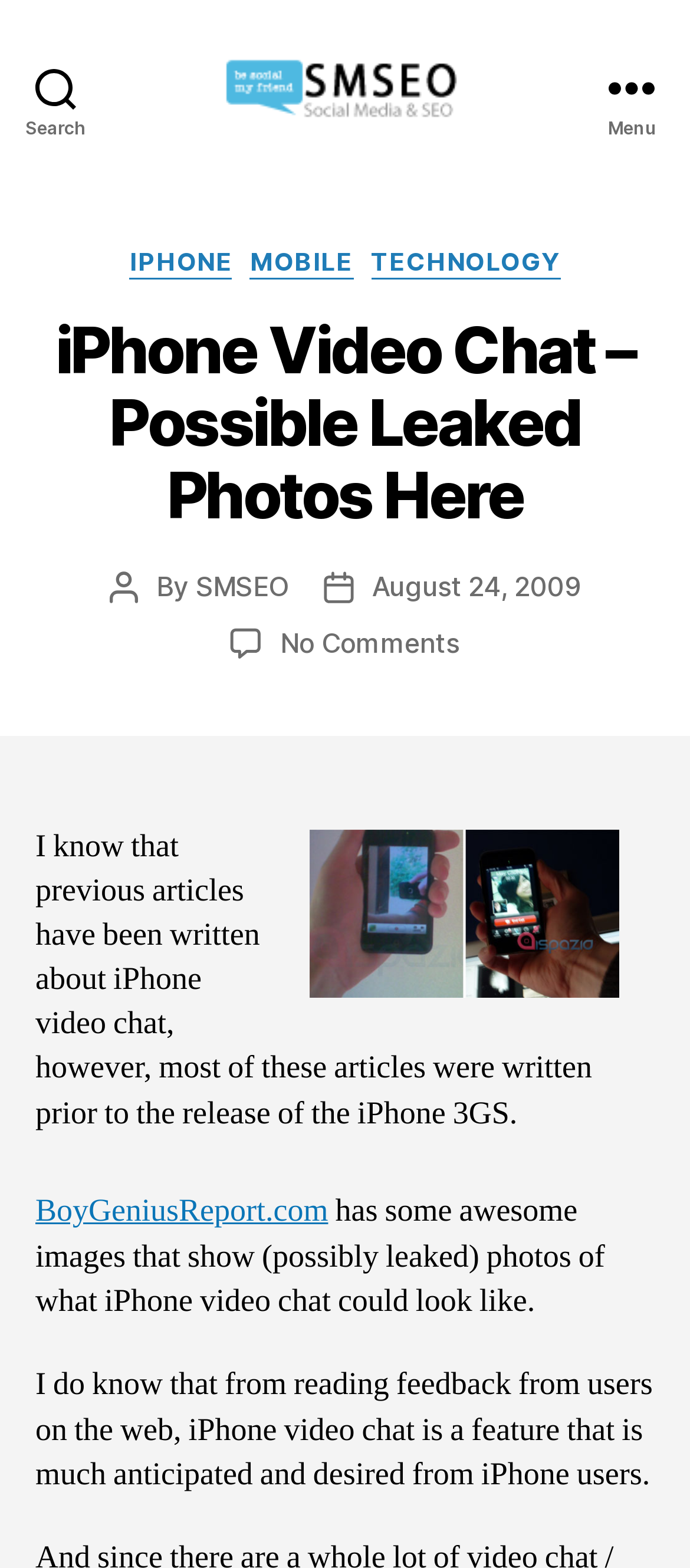When was the article published?
Provide a short answer using one word or a brief phrase based on the image.

August 24, 2009